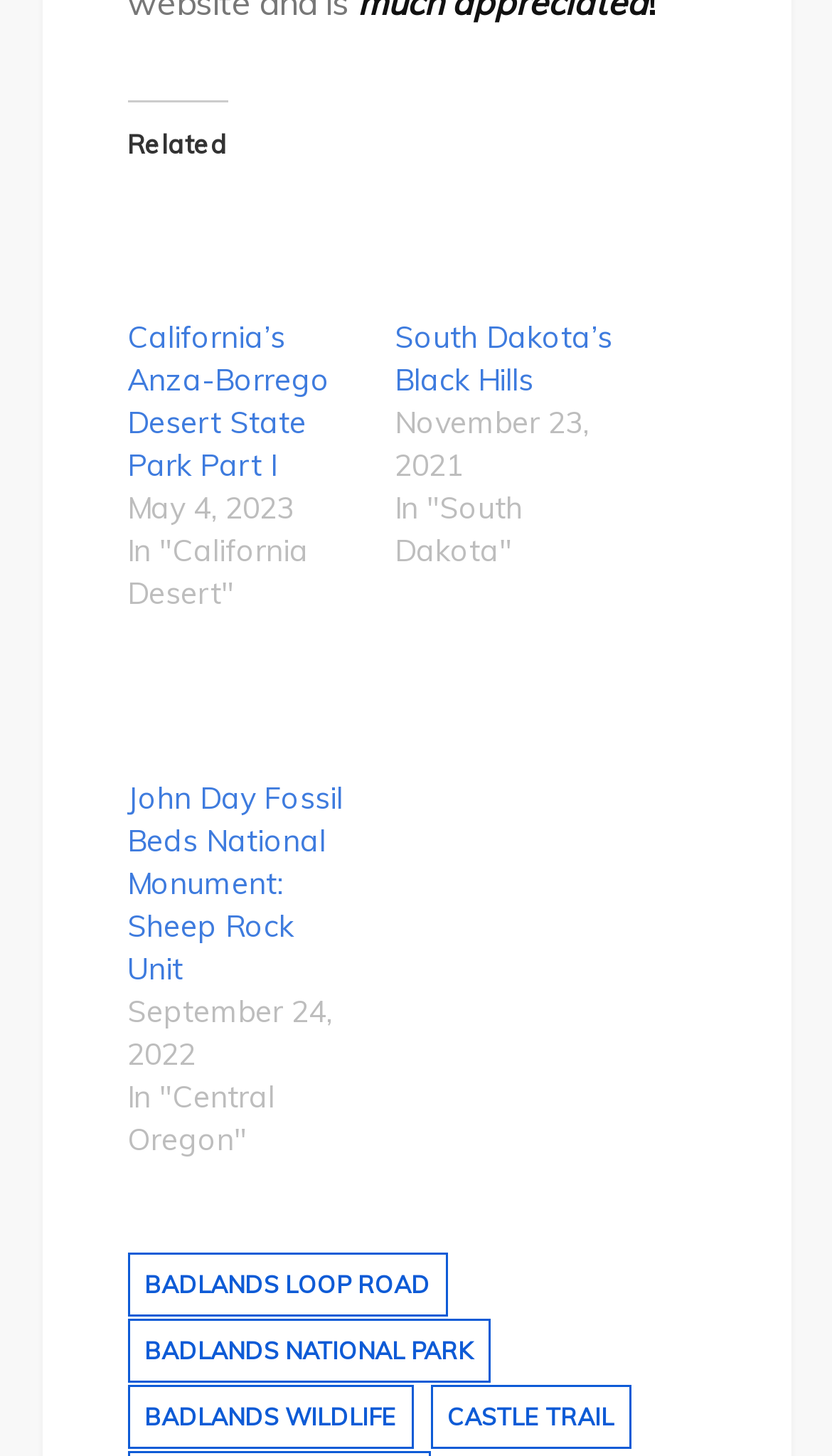How many links are there in the webpage?
Please use the visual content to give a single word or phrase answer.

7